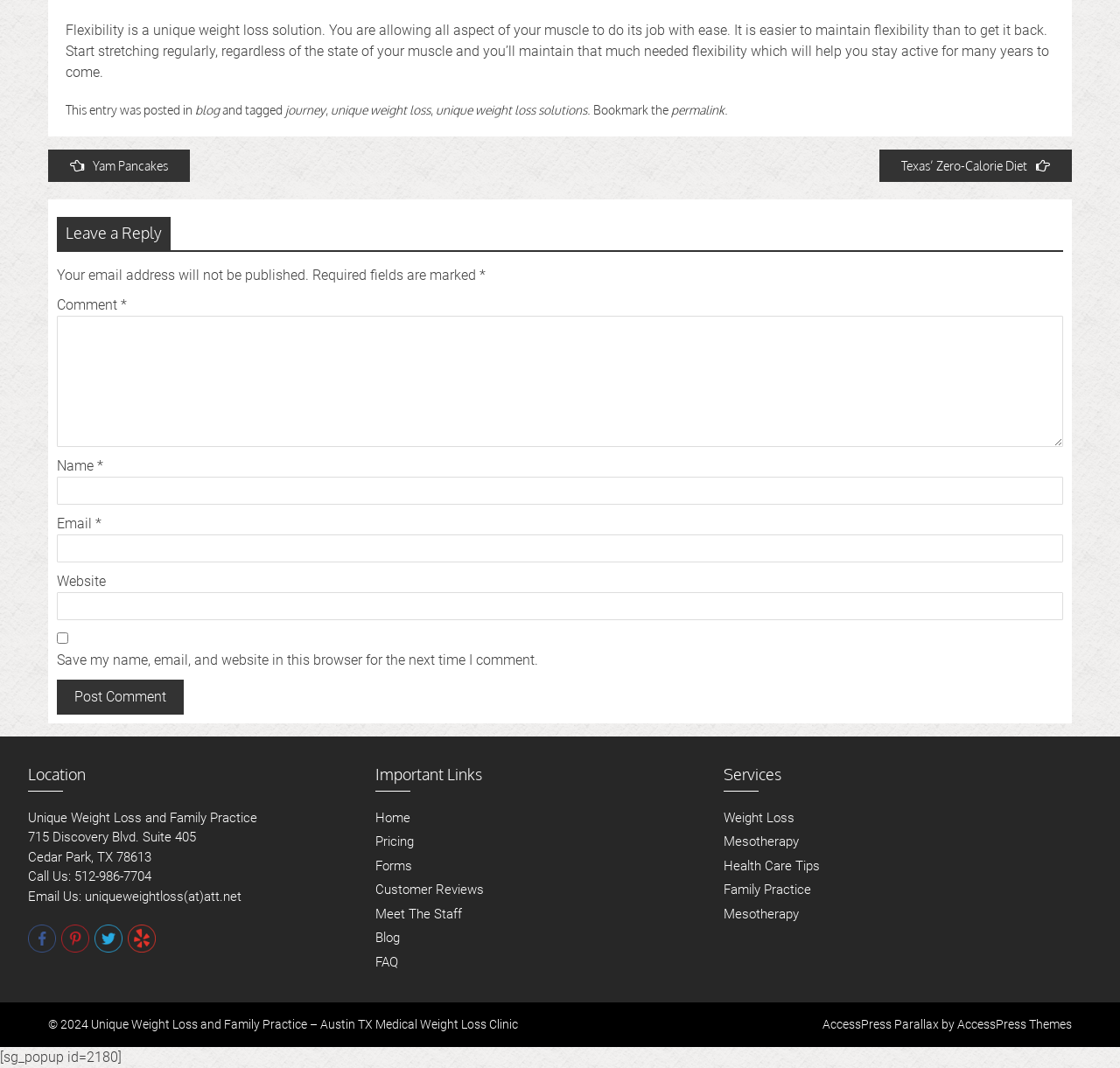Identify the bounding box coordinates necessary to click and complete the given instruction: "Click the 'Yam Pancakes' link".

[0.043, 0.14, 0.17, 0.17]